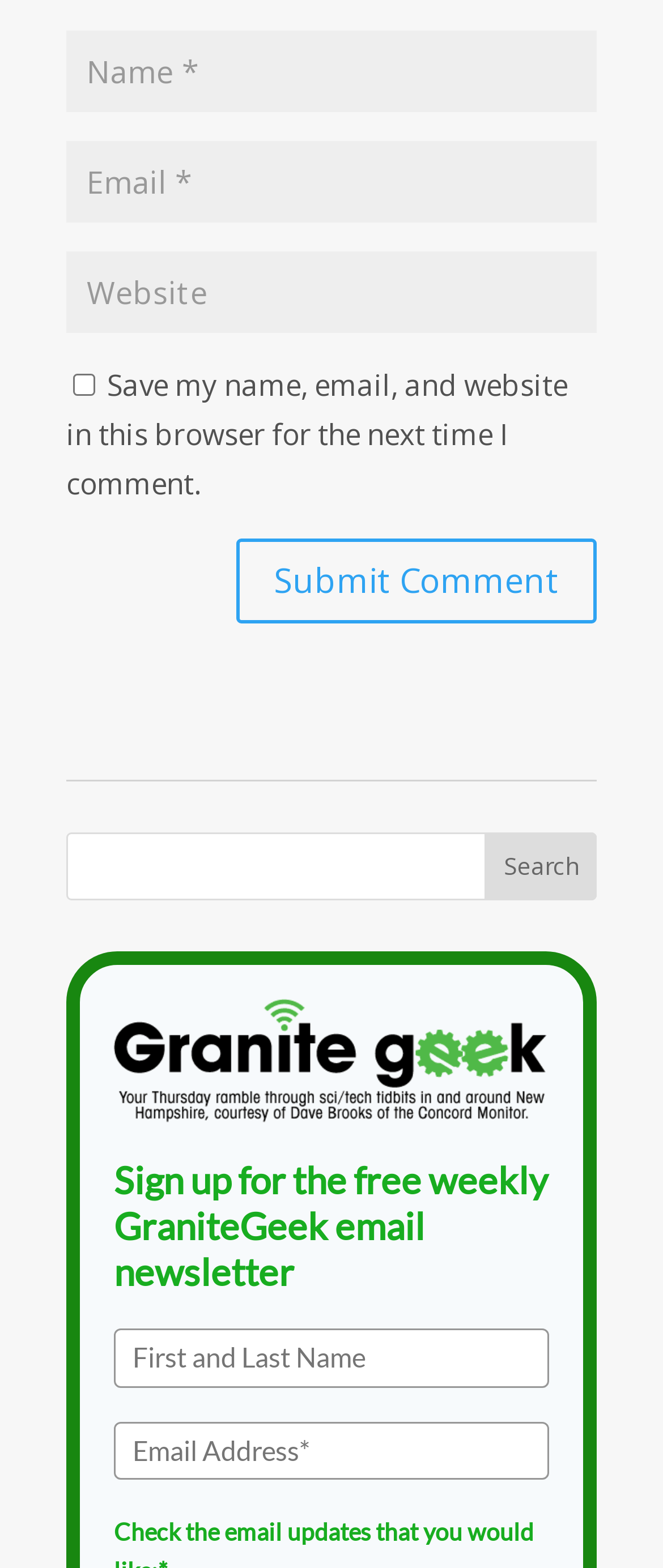What is the newsletter signup for?
Please answer the question with a single word or phrase, referencing the image.

GraniteGeek email